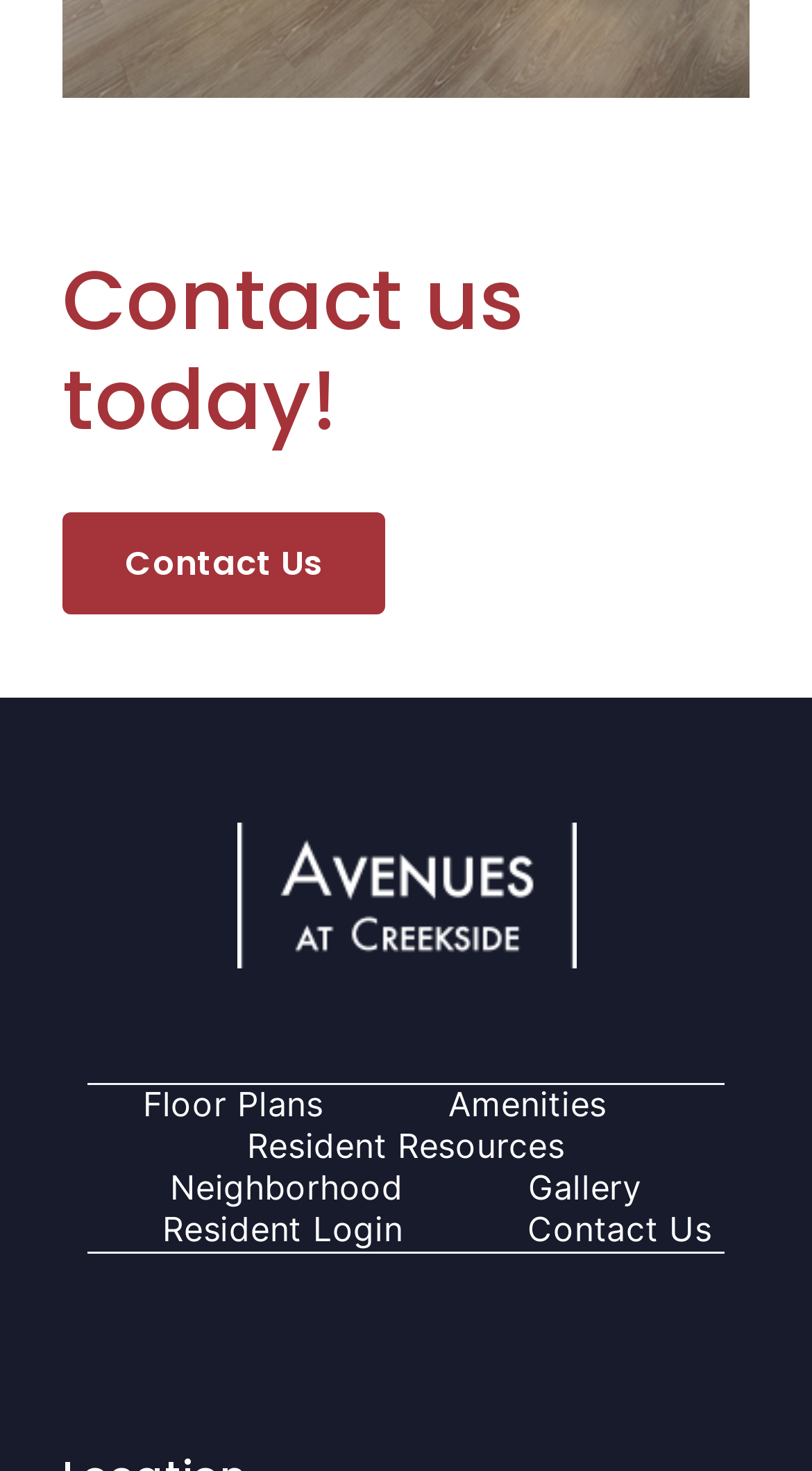Please identify the bounding box coordinates of the clickable area that will fulfill the following instruction: "Click Contact Us". The coordinates should be in the format of four float numbers between 0 and 1, i.e., [left, top, right, bottom].

[0.077, 0.348, 0.475, 0.418]